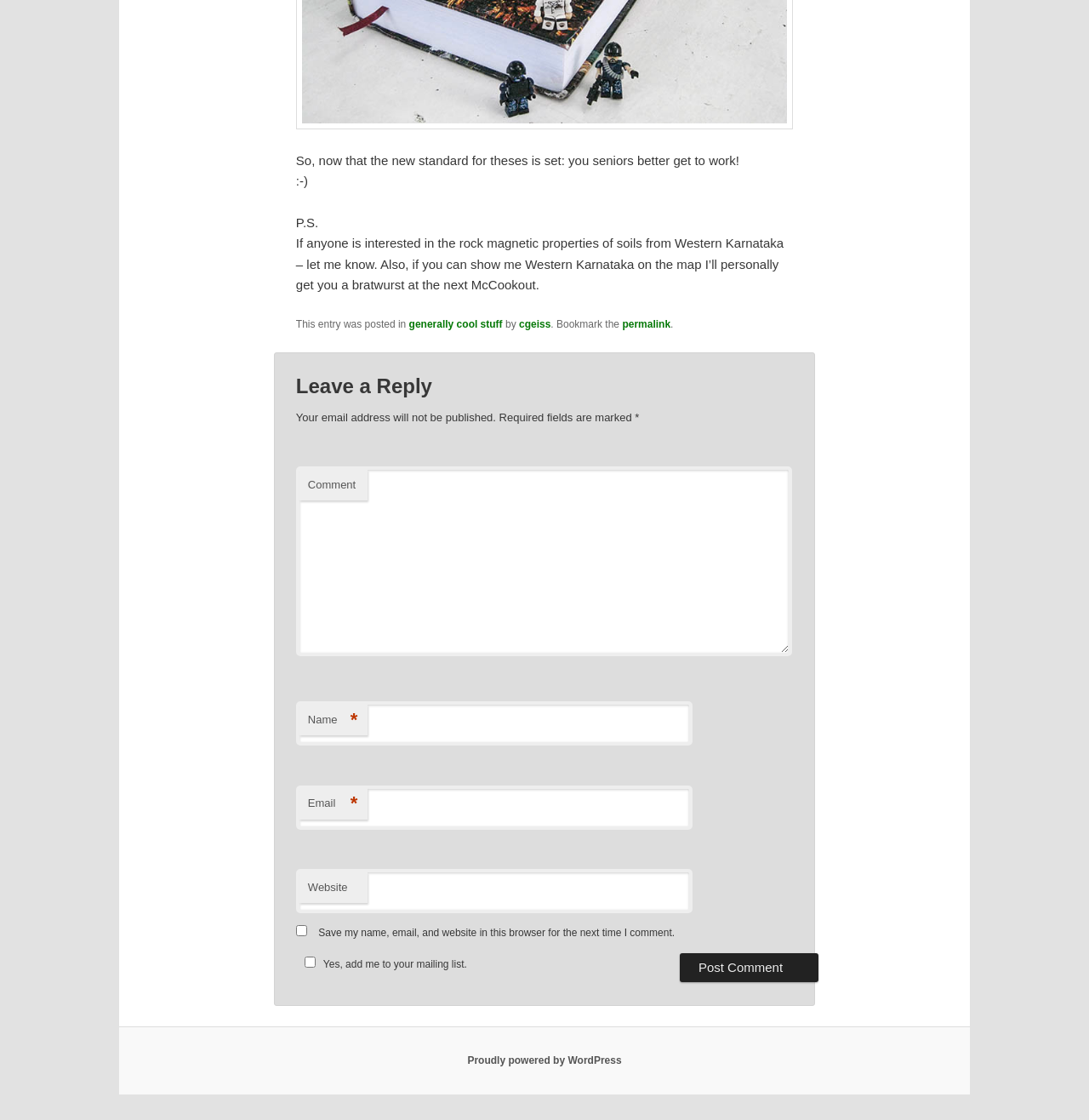Can you pinpoint the bounding box coordinates for the clickable element required for this instruction: "Leave a comment"? The coordinates should be four float numbers between 0 and 1, i.e., [left, top, right, bottom].

[0.272, 0.334, 0.728, 0.357]